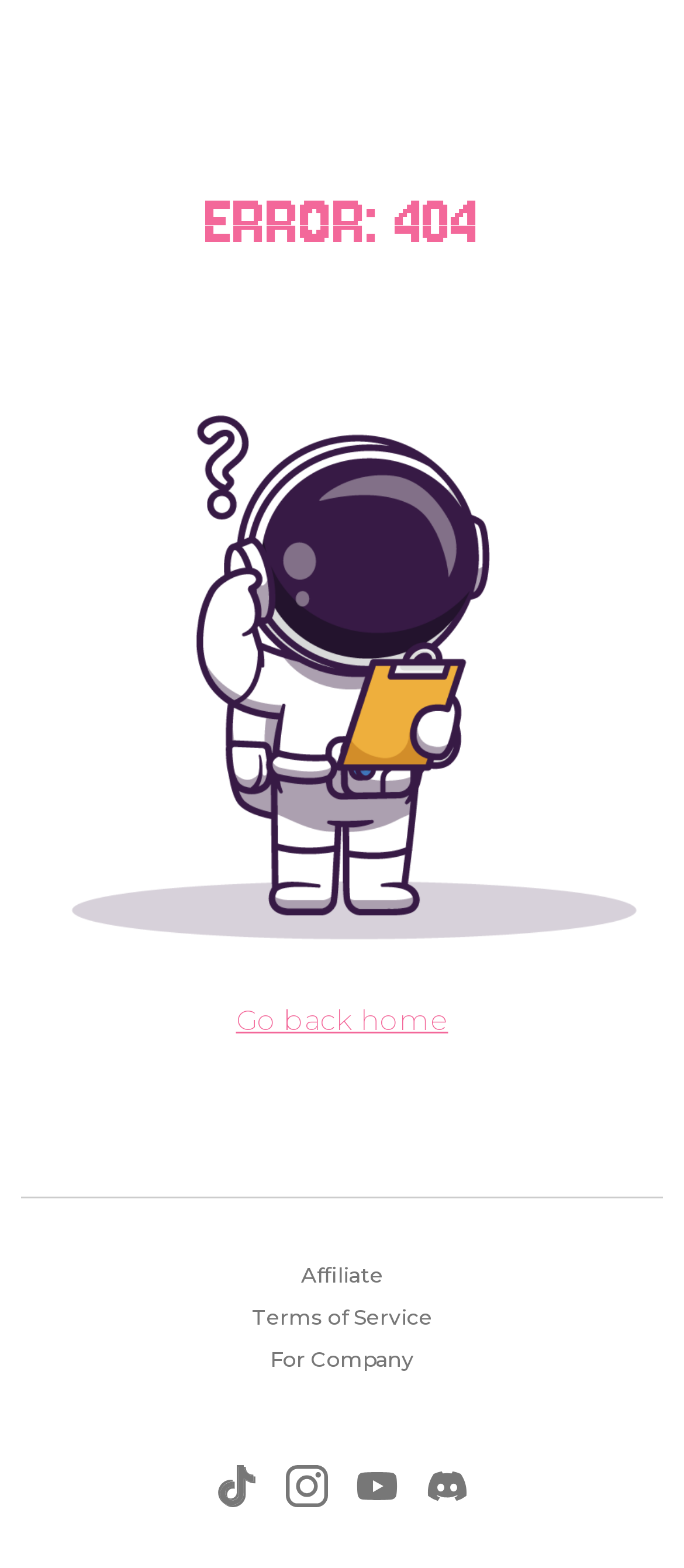Please provide a brief answer to the question using only one word or phrase: 
How many links are below the error message?

5